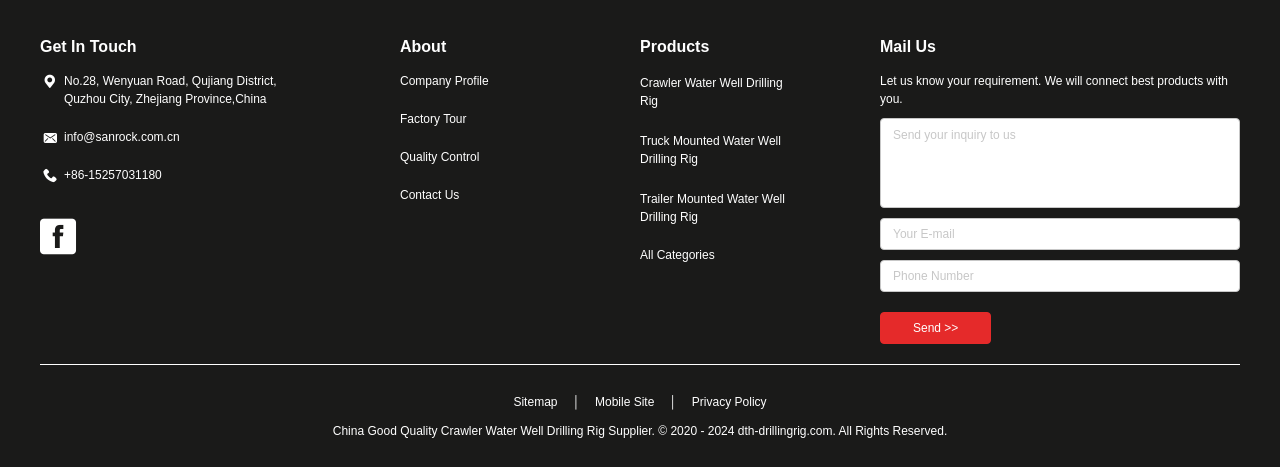Determine the bounding box coordinates of the clickable region to execute the instruction: "Click the 'info@sanrock.com.cn' email link". The coordinates should be four float numbers between 0 and 1, denoted as [left, top, right, bottom].

[0.031, 0.274, 0.25, 0.313]